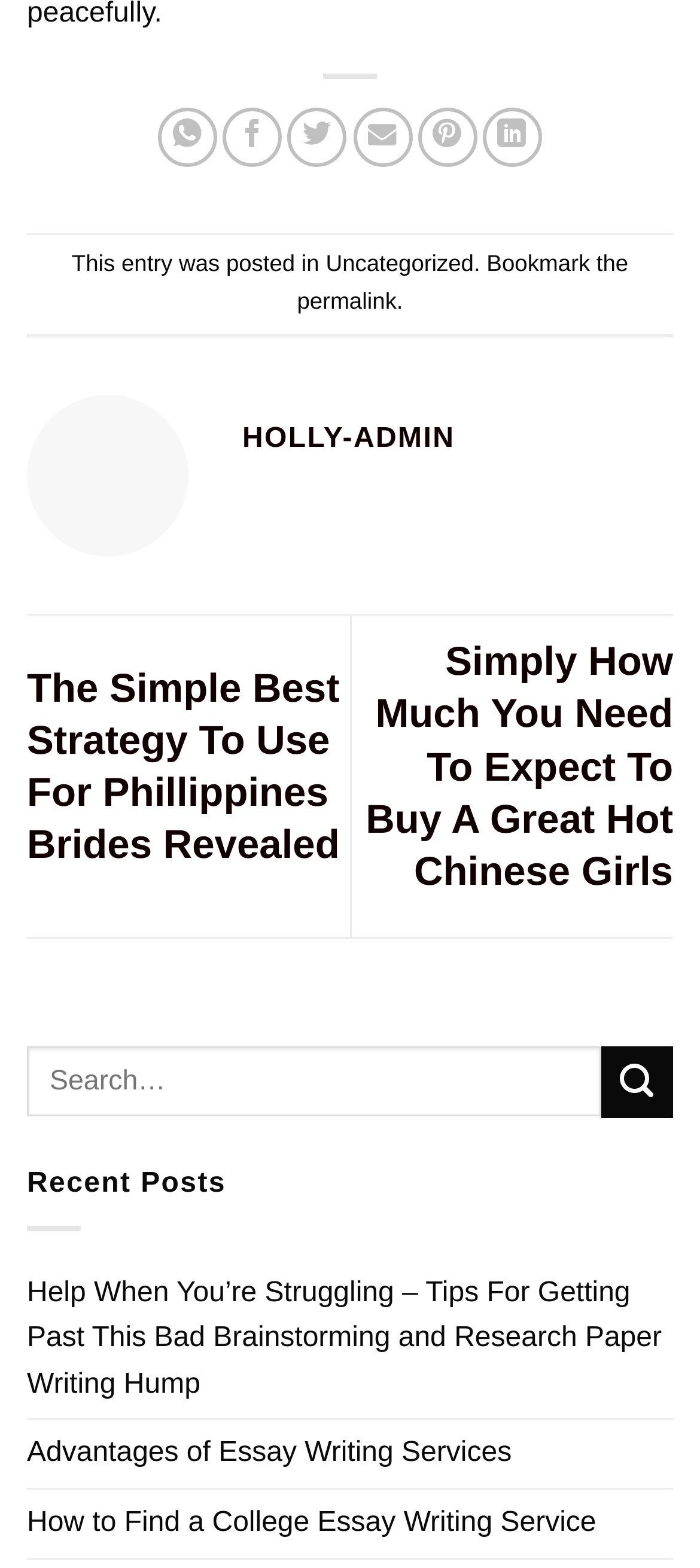Please provide a comprehensive response to the question based on the details in the image: How many links are in the footer?

I counted the links in the footer section, which are 'This entry was posted in', 'Uncategorized', 'permalink', and two static text elements. There are 5 links in total.